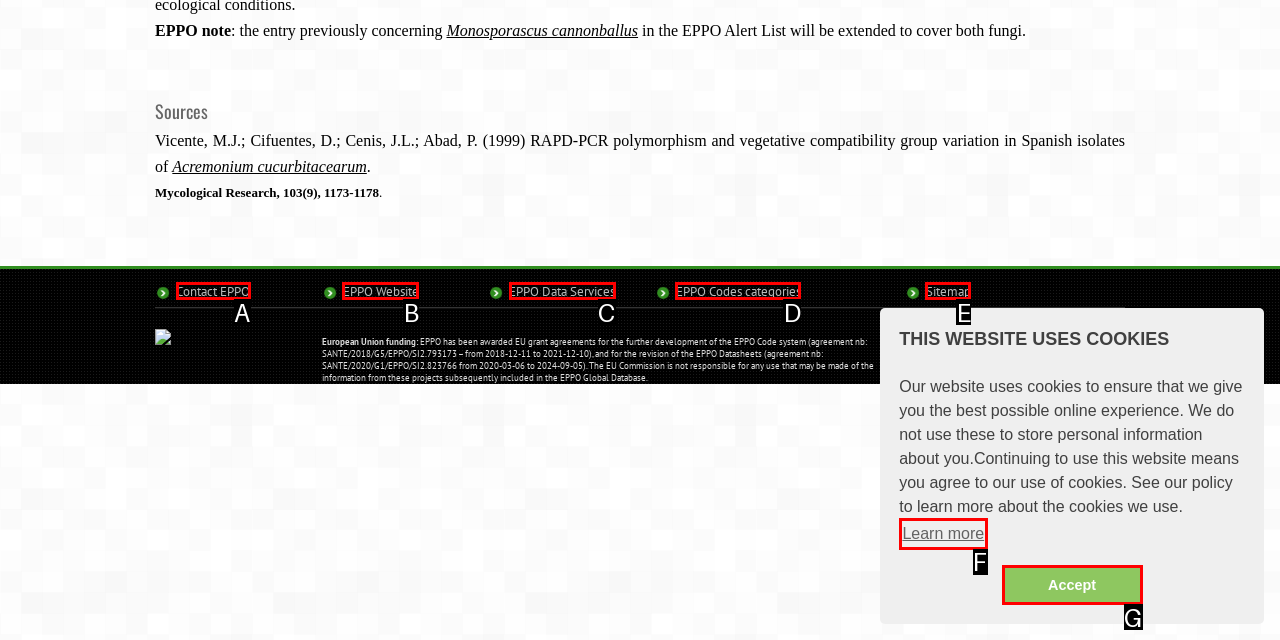Select the option that fits this description: EPPO Website
Answer with the corresponding letter directly.

B